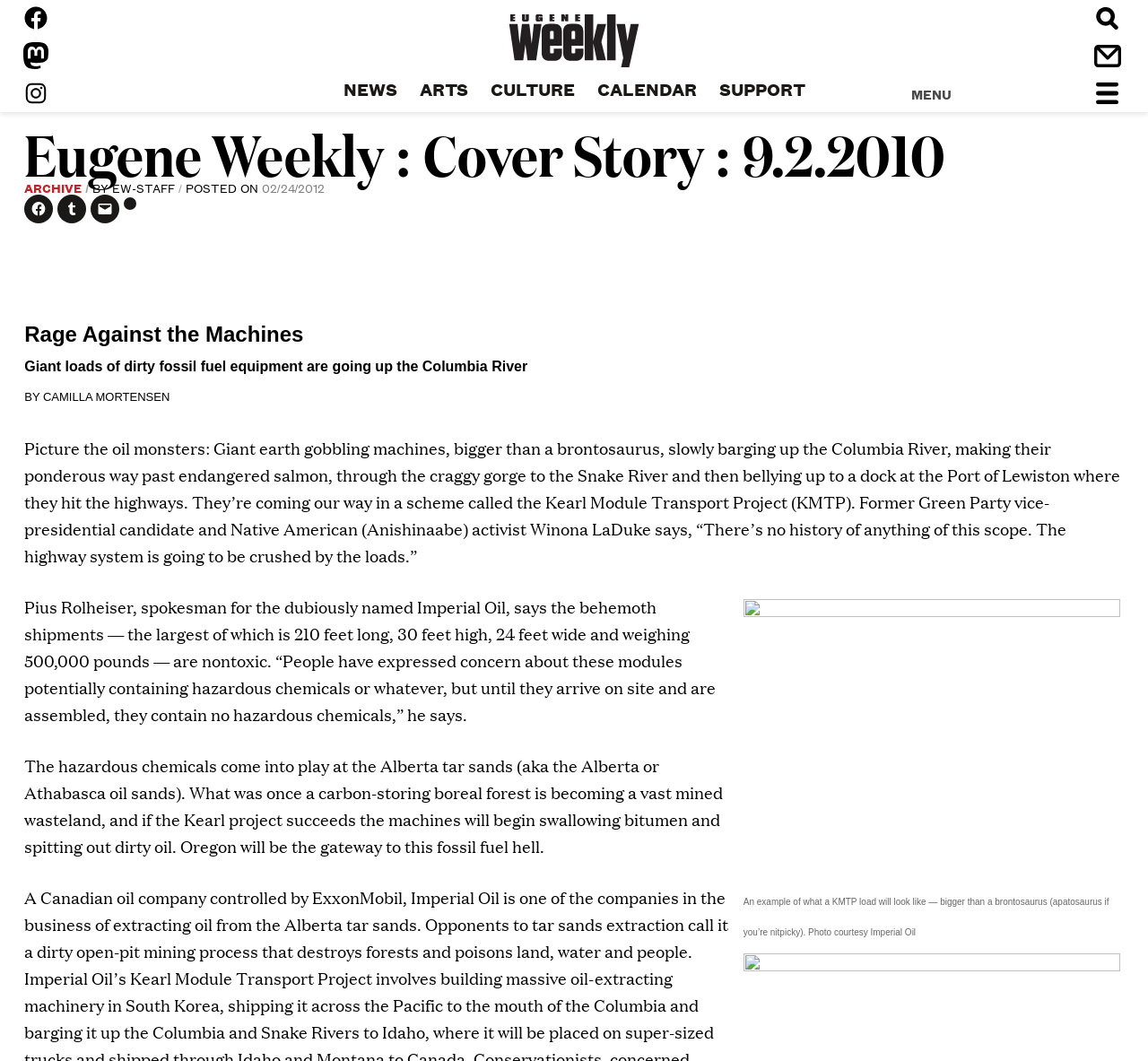Detail the webpage's structure and highlights in your description.

The webpage is an article from Eugene Weekly, a news publication. At the top, there is a header section with the publication's name, "Eugene Weekly", and a navigation menu with links to different sections such as "NEWS", "ARTS", "CULTURE", and "CALENDAR". Below the header, there is a search bar and a button labeled "MENU" that expands to reveal a primary menu.

On the left side of the page, there are social media links to Facebook, Mastodon, and Instagram. On the right side, there is a section with a heading "Eugene Weekly : Cover Story : 9.2.2010" and a subheading "Rage Against the Machines" written by Camilla Mortensen. Below the heading, there is a brief summary of the article, "Giant loads of dirty fossil fuel equipment are going up the Columbia River".

The main content of the article is divided into several paragraphs, with the first paragraph describing the massive machines being transported up the Columbia River as part of the Kearl Module Transport Project (KMTP). The article quotes Winona LaDuke, a Native American activist, expressing concerns about the impact of the project on the highway system.

The article continues with a description of the machines, citing a spokesman from Imperial Oil, and then delves into the environmental concerns surrounding the project, including the impact of the Alberta tar sands on the boreal forest and the potential for hazardous chemicals.

There are no images on the page, but there are several links to share the article on social media platforms and to email a link to a friend.